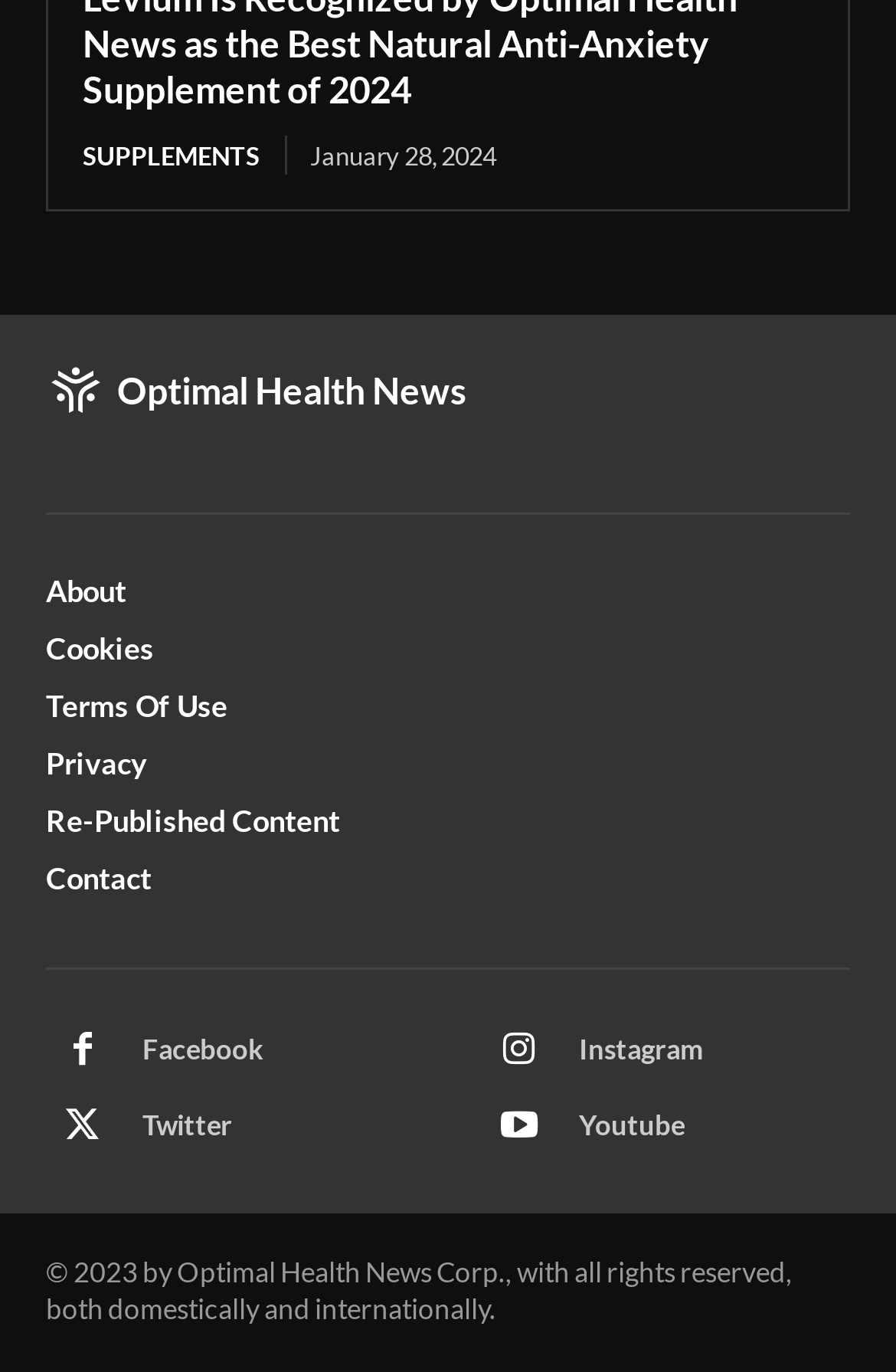Find the bounding box coordinates of the clickable element required to execute the following instruction: "Visit Optimal Health News". Provide the coordinates as four float numbers between 0 and 1, i.e., [left, top, right, bottom].

[0.051, 0.263, 0.949, 0.307]